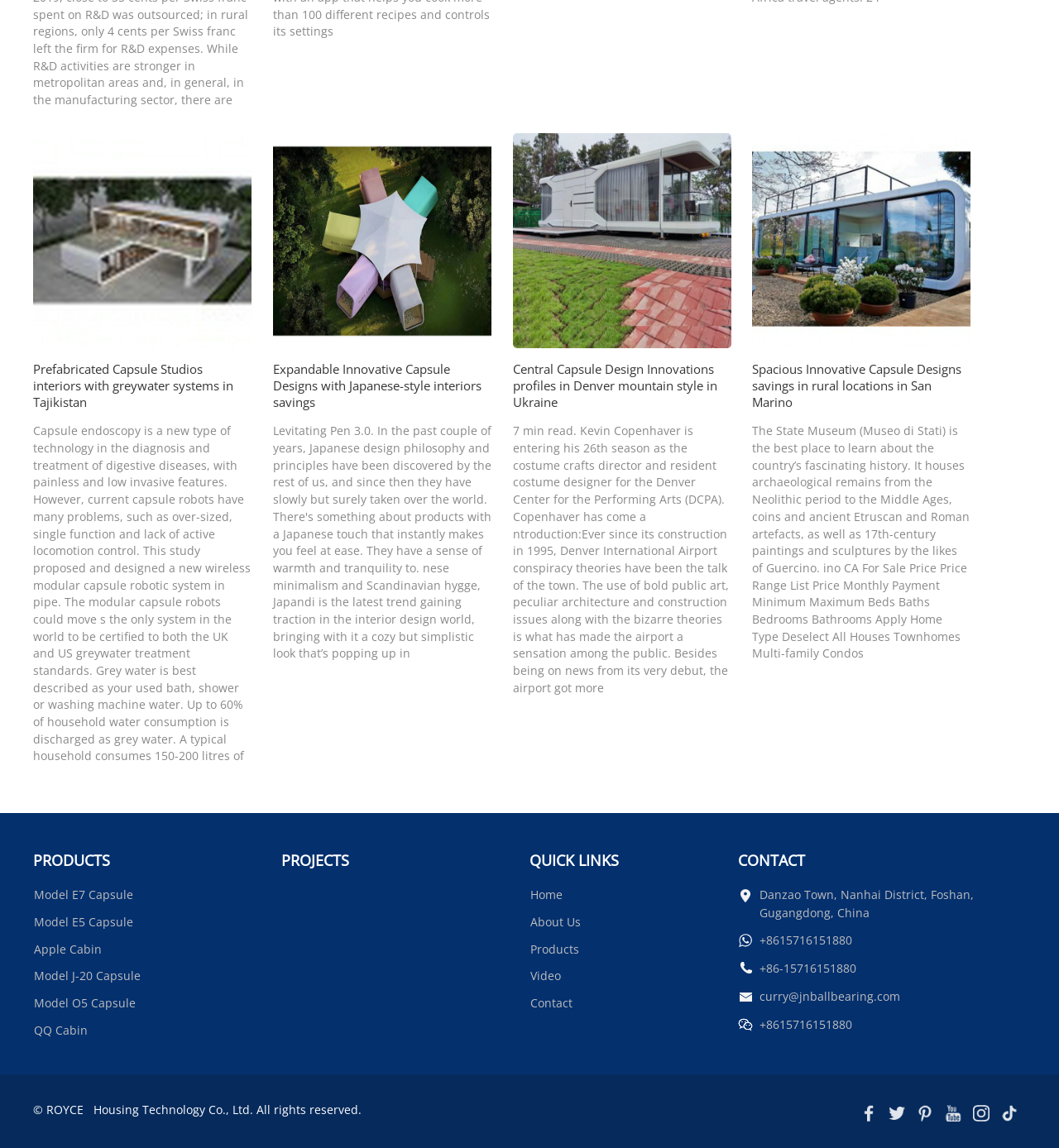Determine the bounding box coordinates for the area you should click to complete the following instruction: "Click on the TECHNOLOGY link".

None